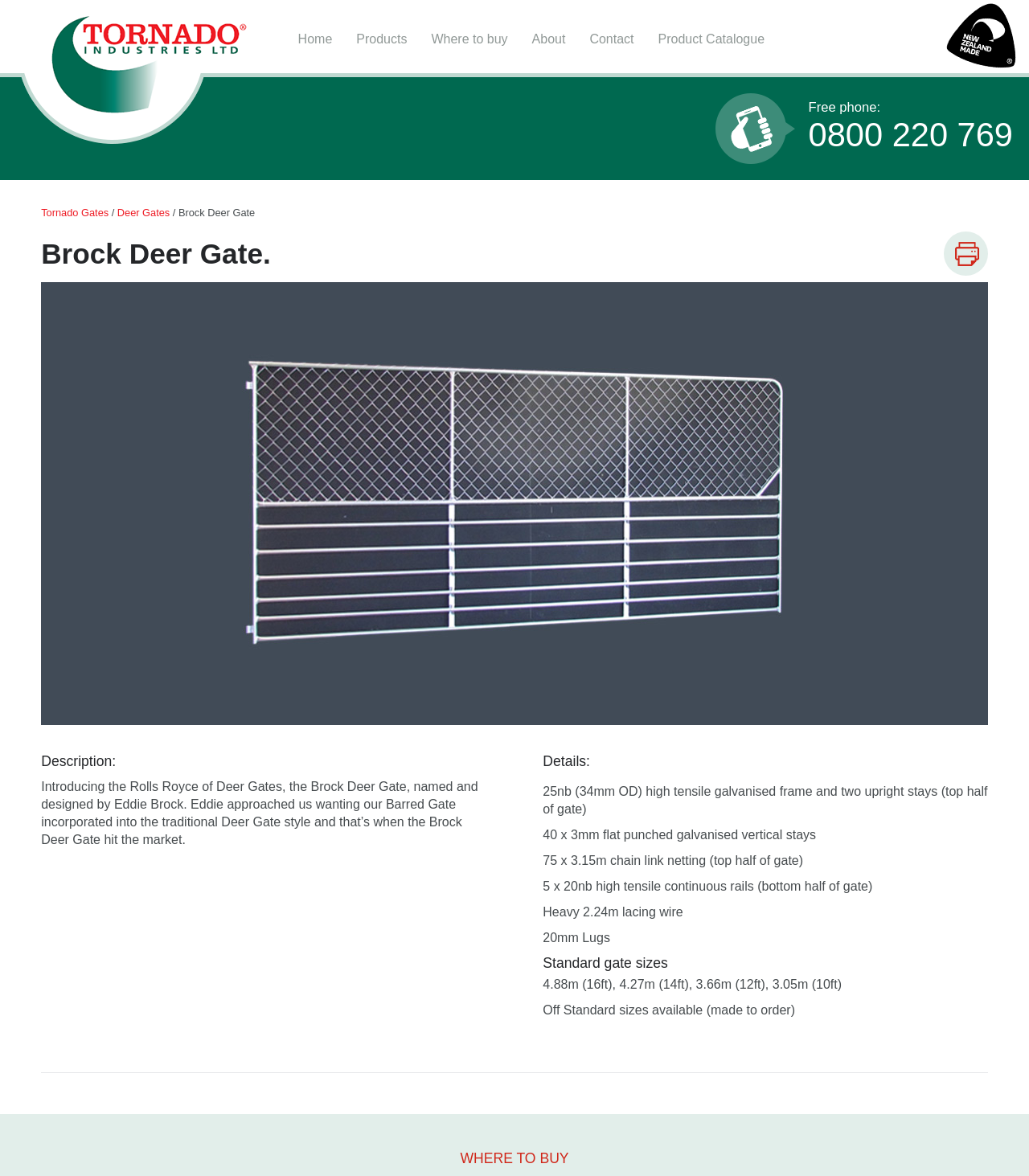Locate the bounding box coordinates of the area to click to fulfill this instruction: "Learn more about Deer Gates". The bounding box should be presented as four float numbers between 0 and 1, in the order [left, top, right, bottom].

[0.114, 0.176, 0.165, 0.186]